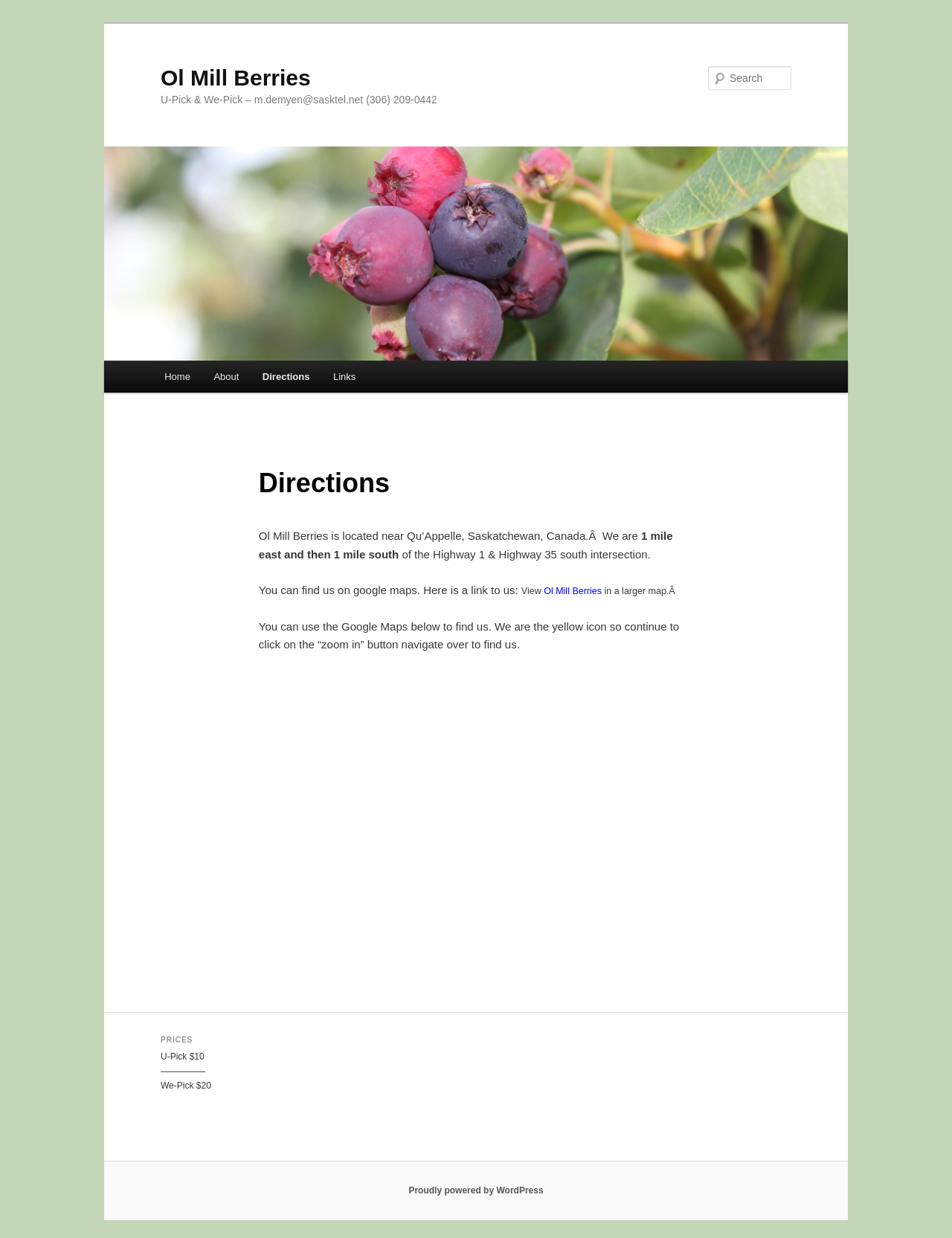Find the bounding box of the element with the following description: "Home". The coordinates must be four float numbers between 0 and 1, formatted as [left, top, right, bottom].

[0.16, 0.291, 0.212, 0.317]